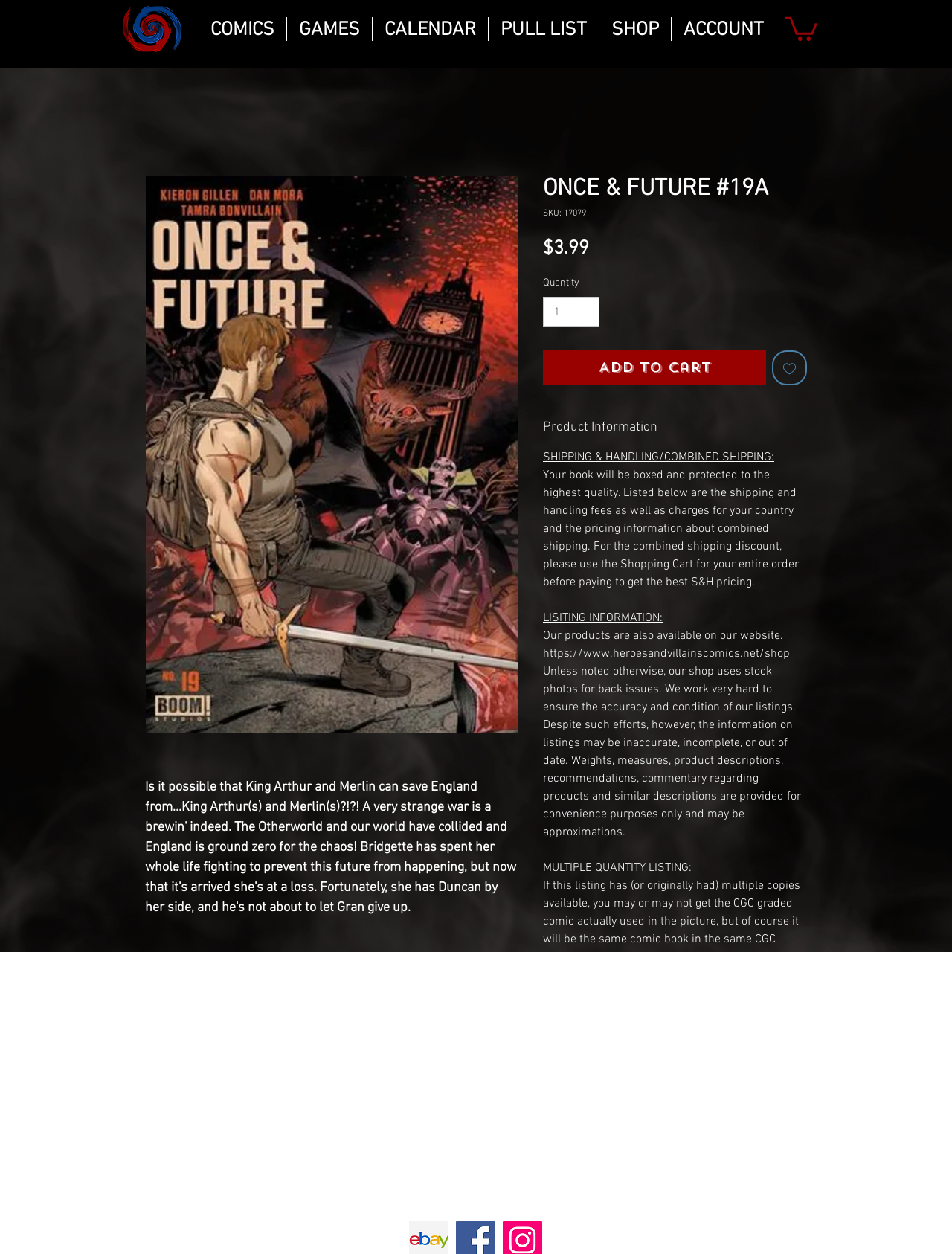Find the bounding box coordinates of the element I should click to carry out the following instruction: "Click the GAMES link".

[0.302, 0.014, 0.391, 0.033]